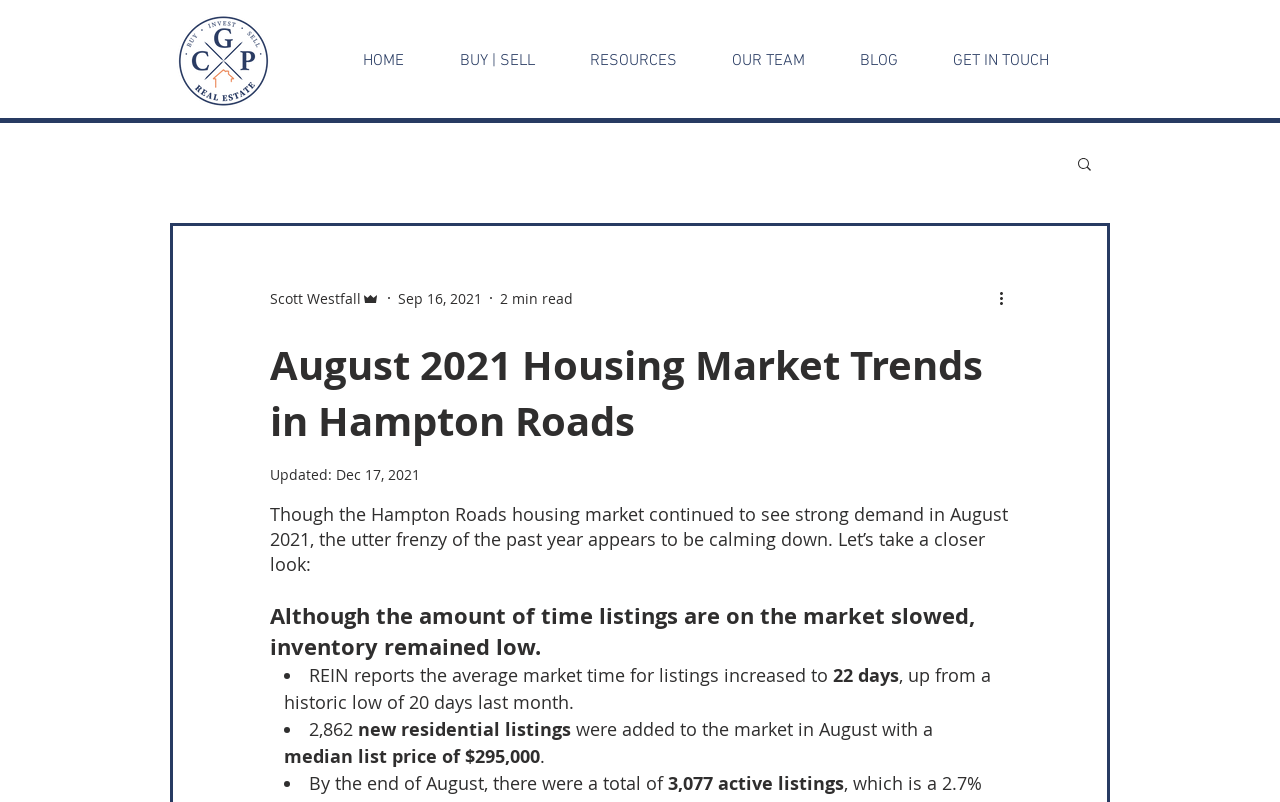Who is the author of the article?
Can you provide an in-depth and detailed response to the question?

I found the author's name by looking at the section above the article title, where it says 'Scott Westfall' with an 'Admin' label next to it, indicating that Scott Westfall is the author of the article.